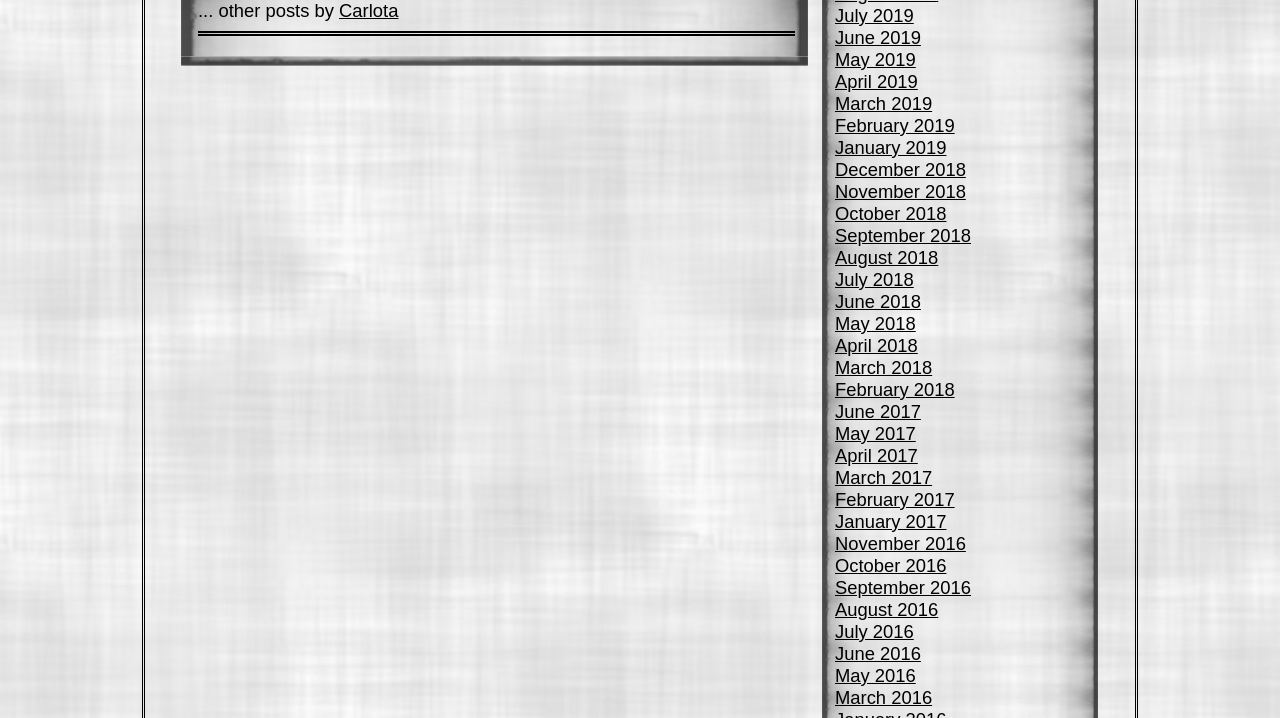Please identify the bounding box coordinates of the element that needs to be clicked to execute the following command: "go to March 2016". Provide the bounding box using four float numbers between 0 and 1, formatted as [left, top, right, bottom].

[0.652, 0.957, 0.728, 0.986]